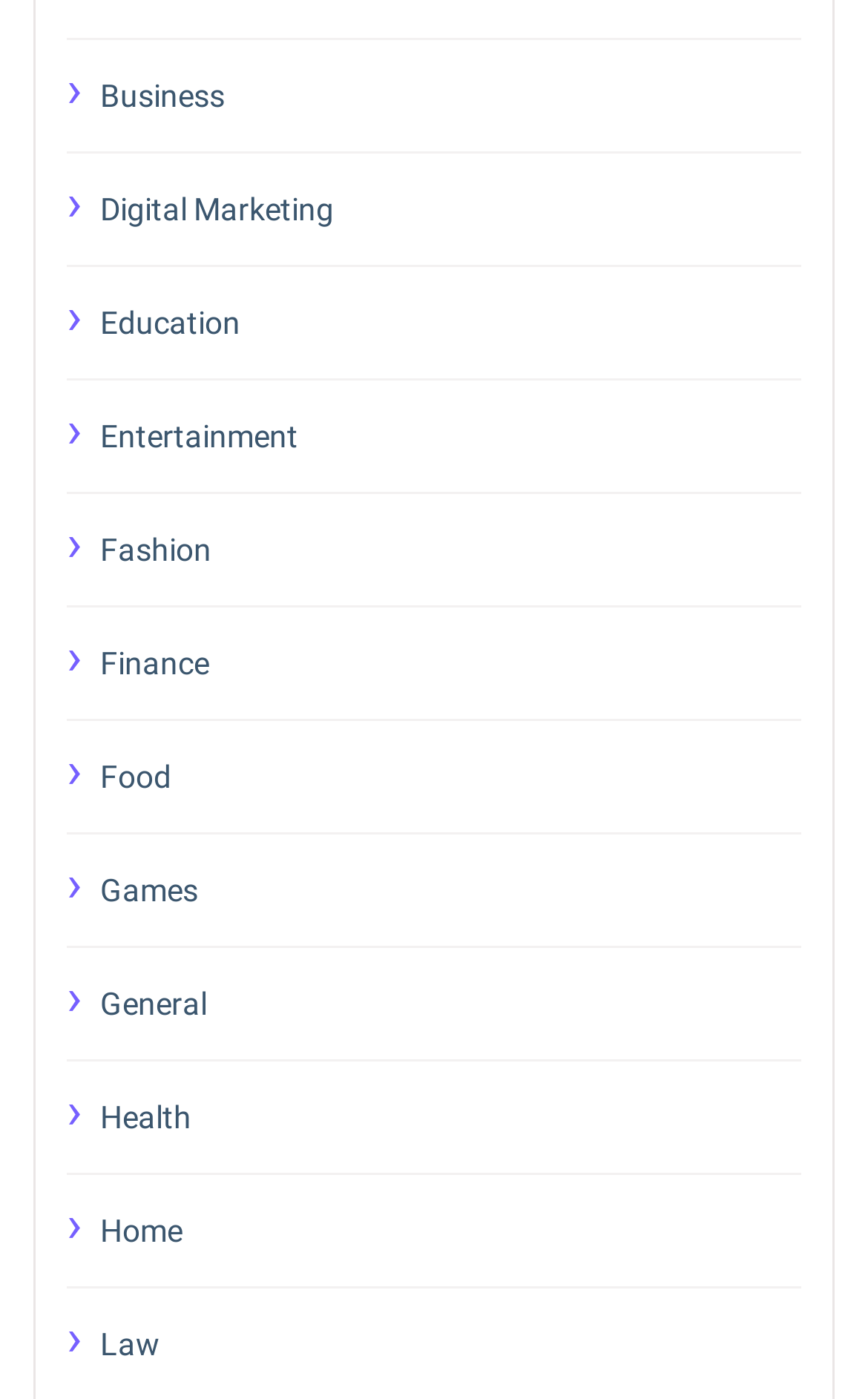What is the last category listed?
Answer the question using a single word or phrase, according to the image.

Law